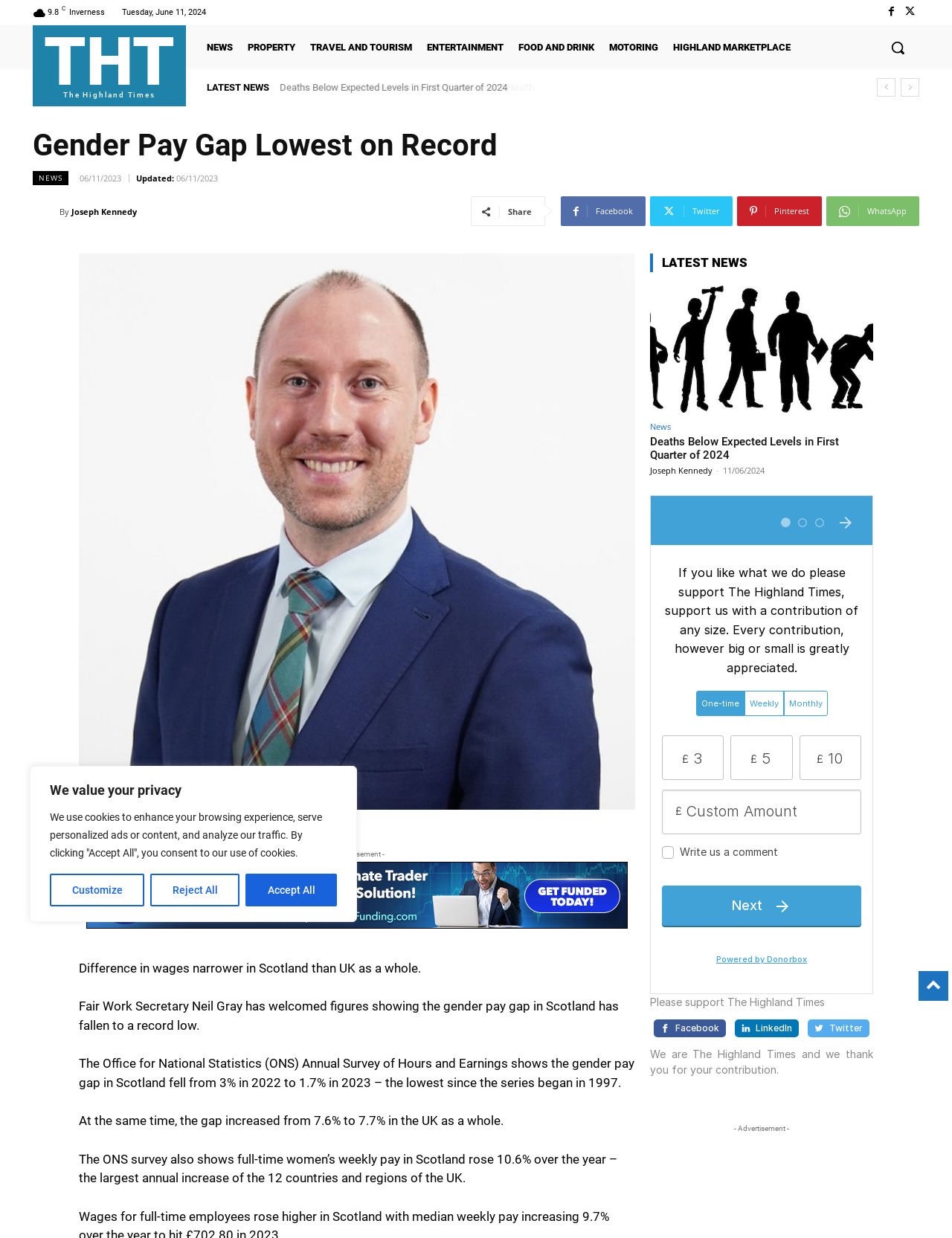Extract the bounding box coordinates of the UI element described by: "Motoring". The coordinates should include four float numbers ranging from 0 to 1, e.g., [left, top, right, bottom].

[0.634, 0.03, 0.698, 0.046]